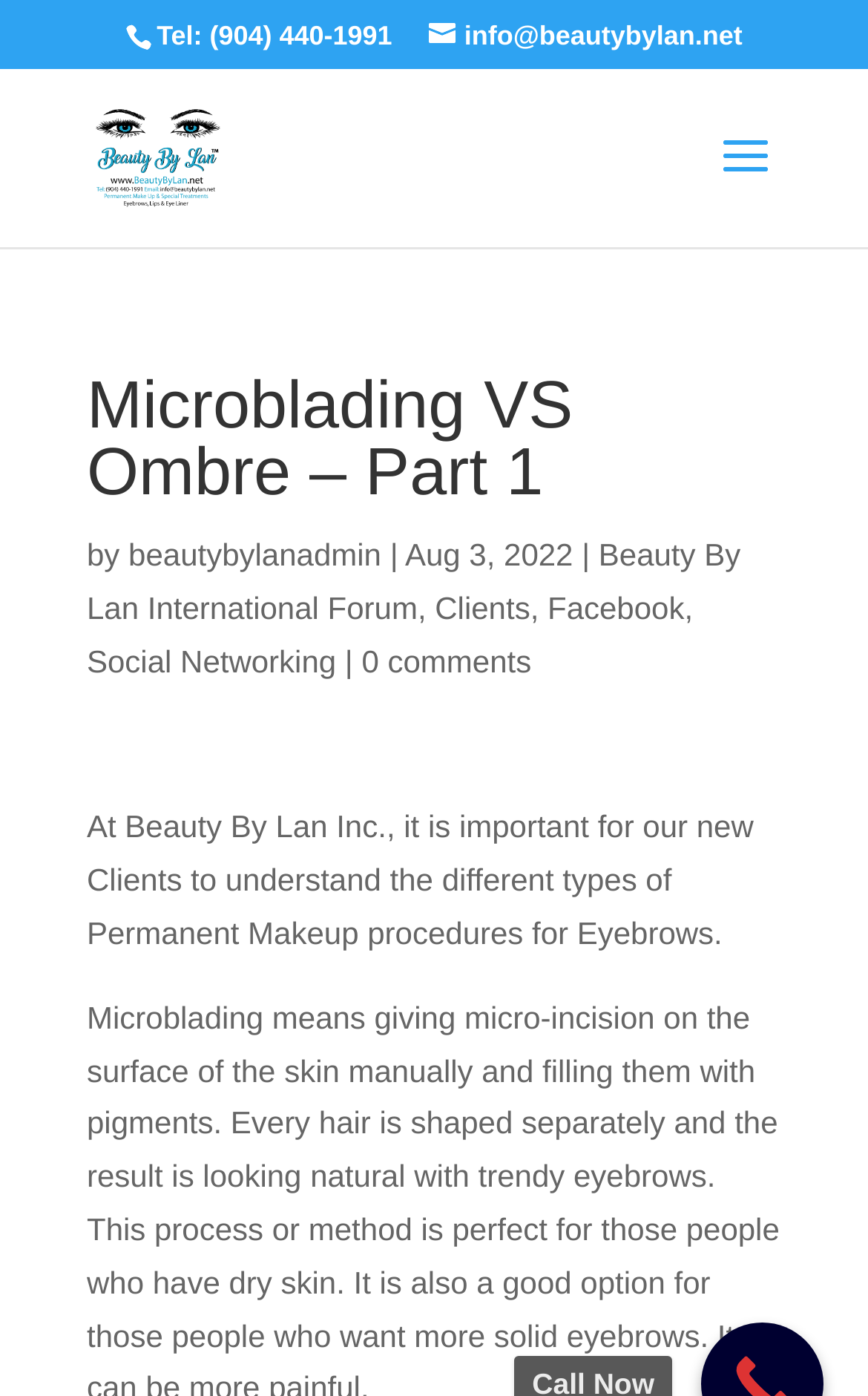Identify the bounding box coordinates of the clickable section necessary to follow the following instruction: "Read the article about Microblading VS Ombre". The coordinates should be presented as four float numbers from 0 to 1, i.e., [left, top, right, bottom].

[0.1, 0.58, 0.868, 0.681]